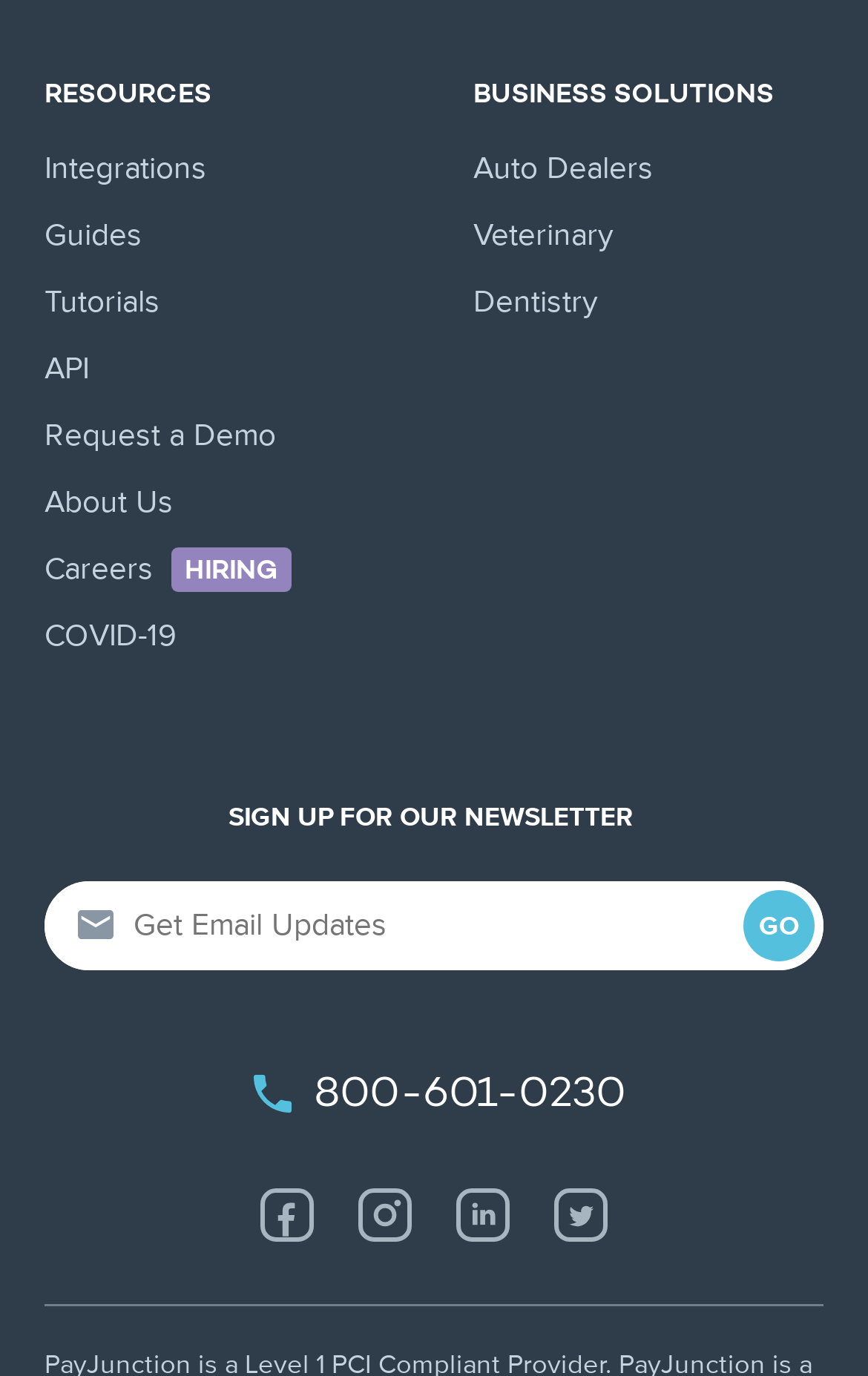Please identify the bounding box coordinates of the element's region that should be clicked to execute the following instruction: "Follow on Facebook". The bounding box coordinates must be four float numbers between 0 and 1, i.e., [left, top, right, bottom].

[0.3, 0.863, 0.362, 0.902]